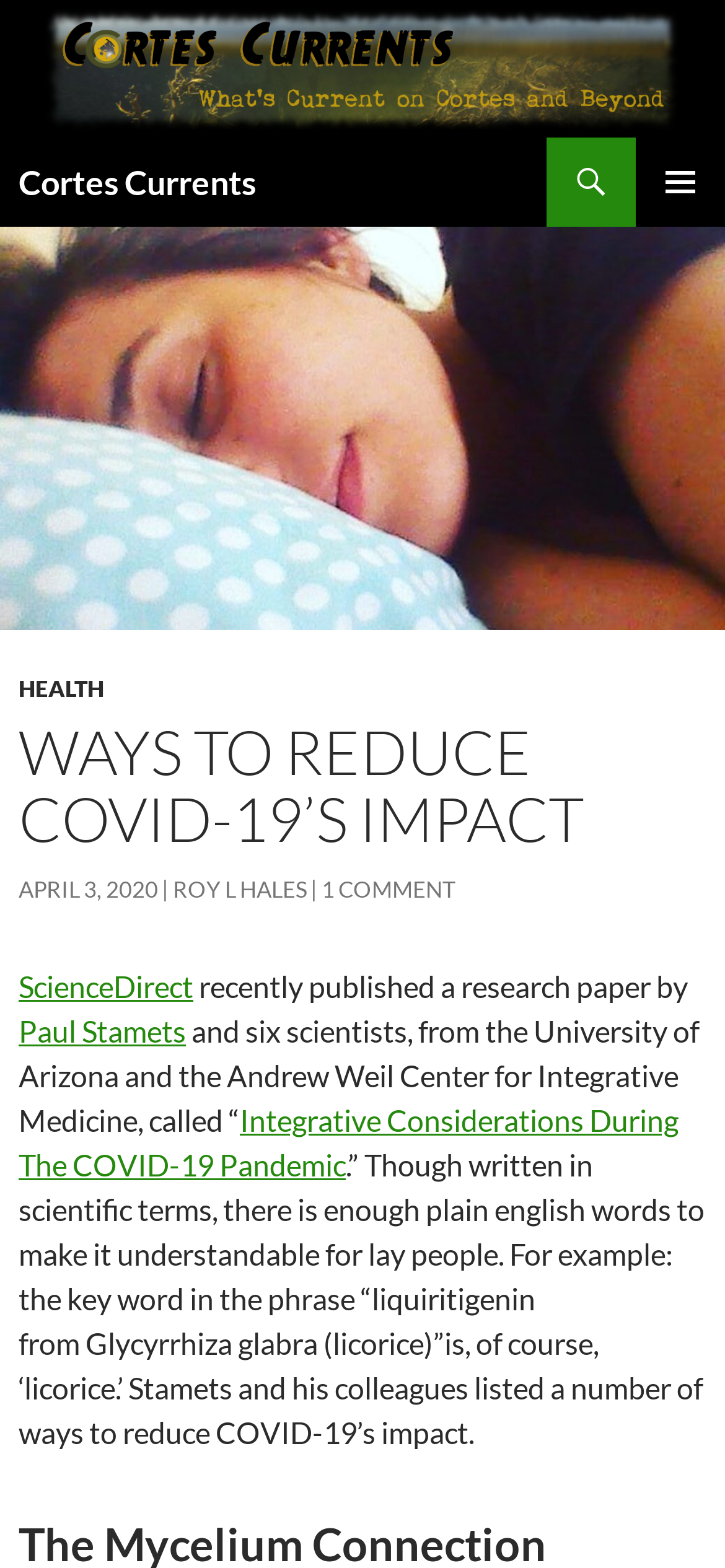Given the following UI element description: "Paul Stamets", find the bounding box coordinates in the webpage screenshot.

[0.026, 0.646, 0.256, 0.668]